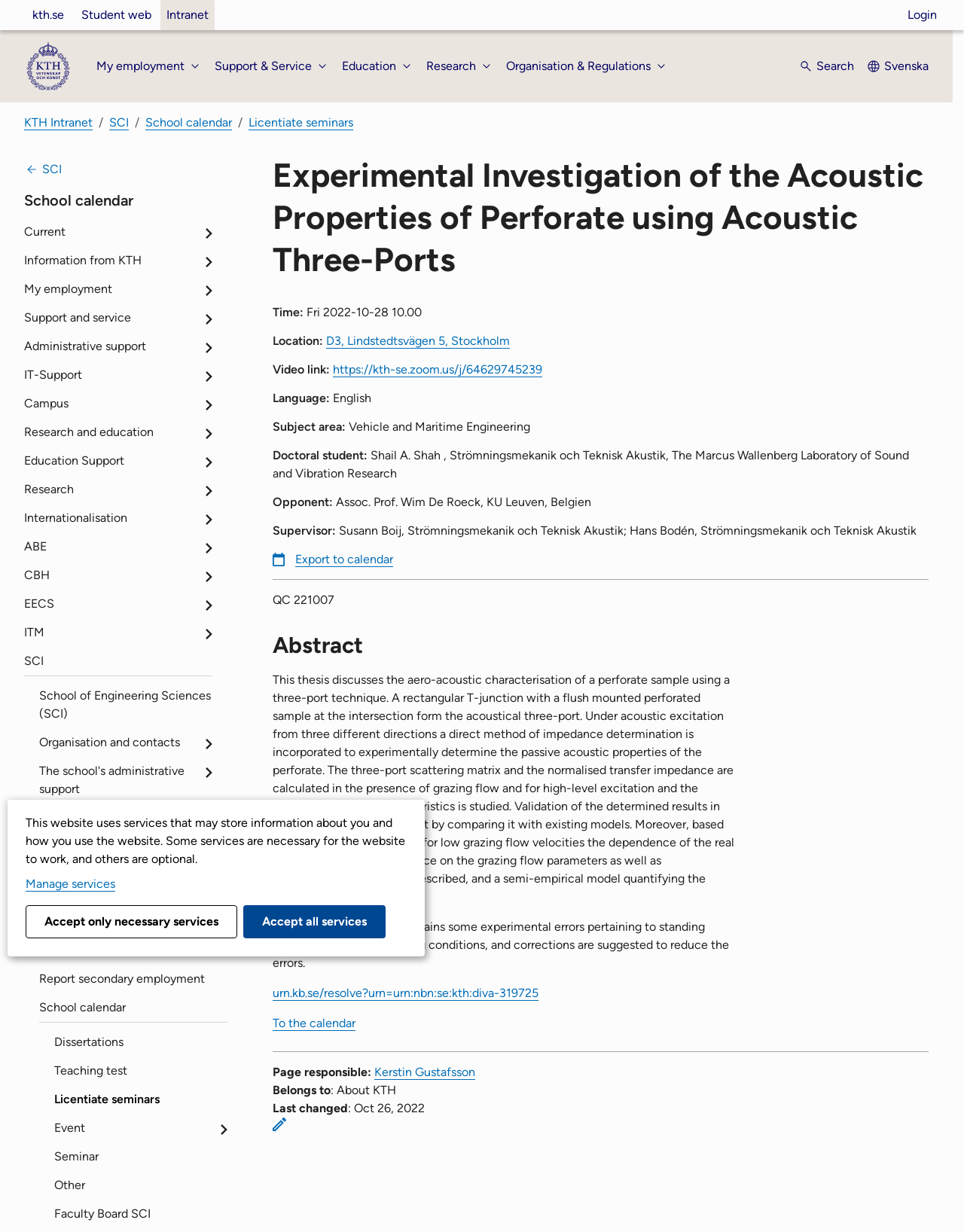Find the bounding box coordinates of the element's region that should be clicked in order to follow the given instruction: "Go to 'School calendar'". The coordinates should consist of four float numbers between 0 and 1, i.e., [left, top, right, bottom].

[0.151, 0.094, 0.241, 0.105]